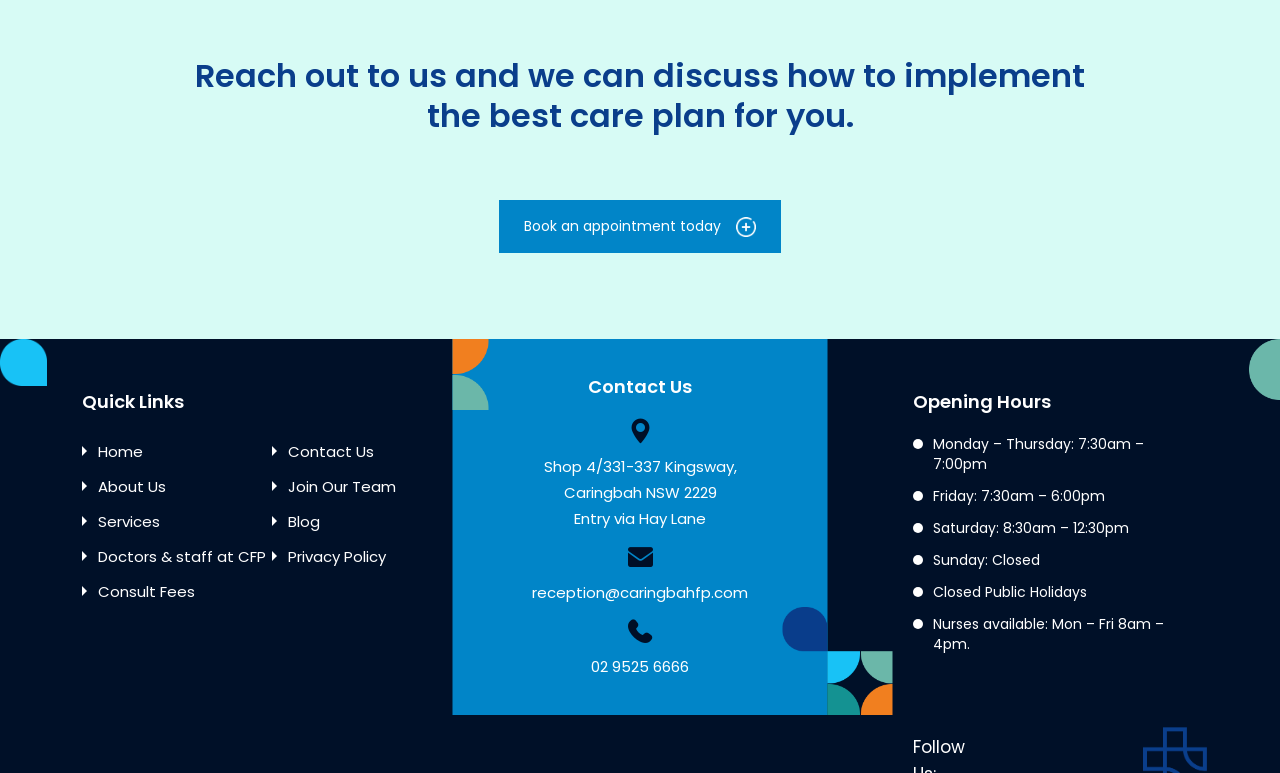Identify the bounding box coordinates of the clickable region to carry out the given instruction: "Call the reception".

[0.462, 0.848, 0.538, 0.875]